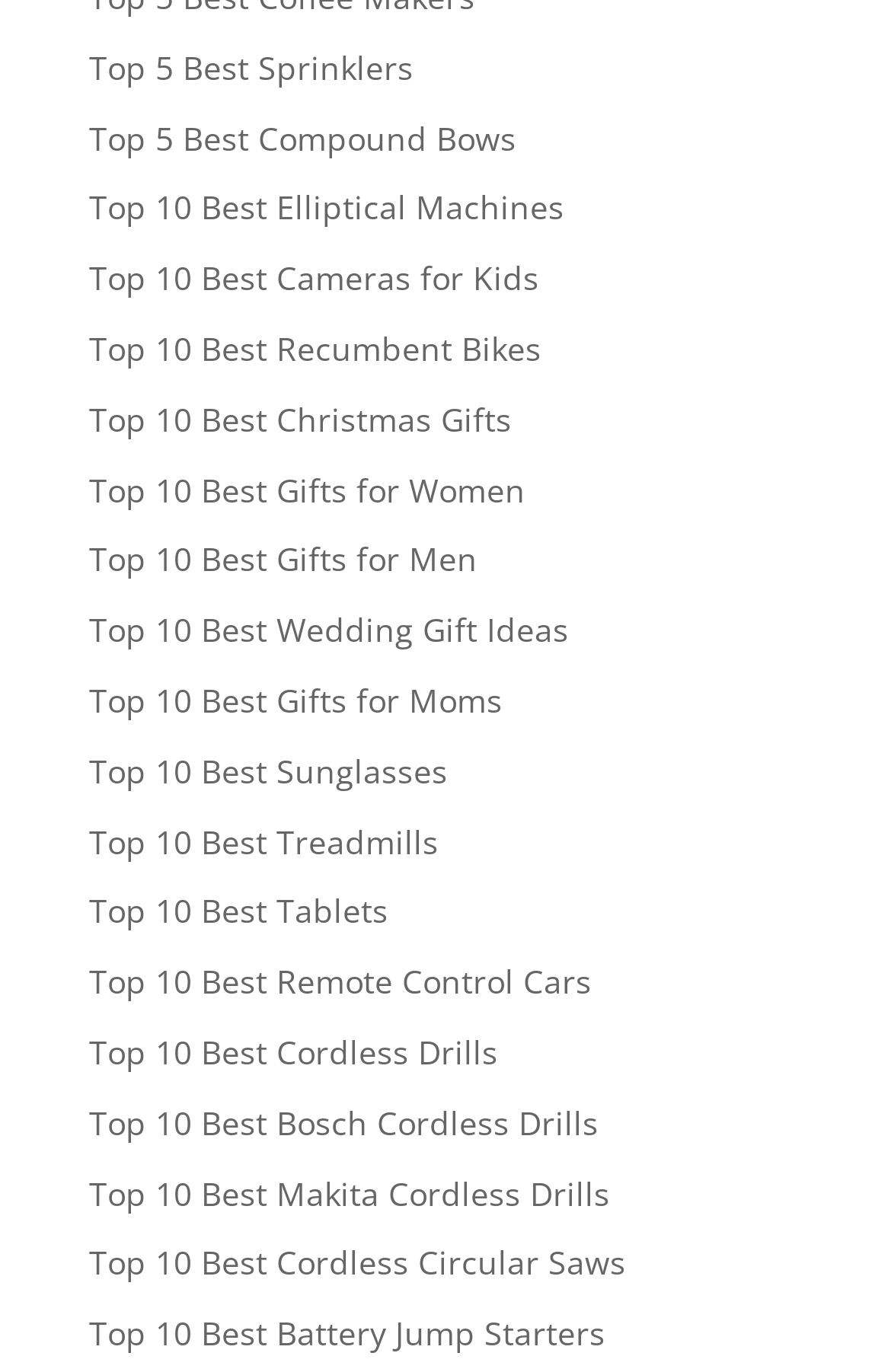Determine the bounding box coordinates for the area that needs to be clicked to fulfill this task: "Discover top 10 best Christmas gifts". The coordinates must be given as four float numbers between 0 and 1, i.e., [left, top, right, bottom].

[0.1, 0.289, 0.574, 0.321]